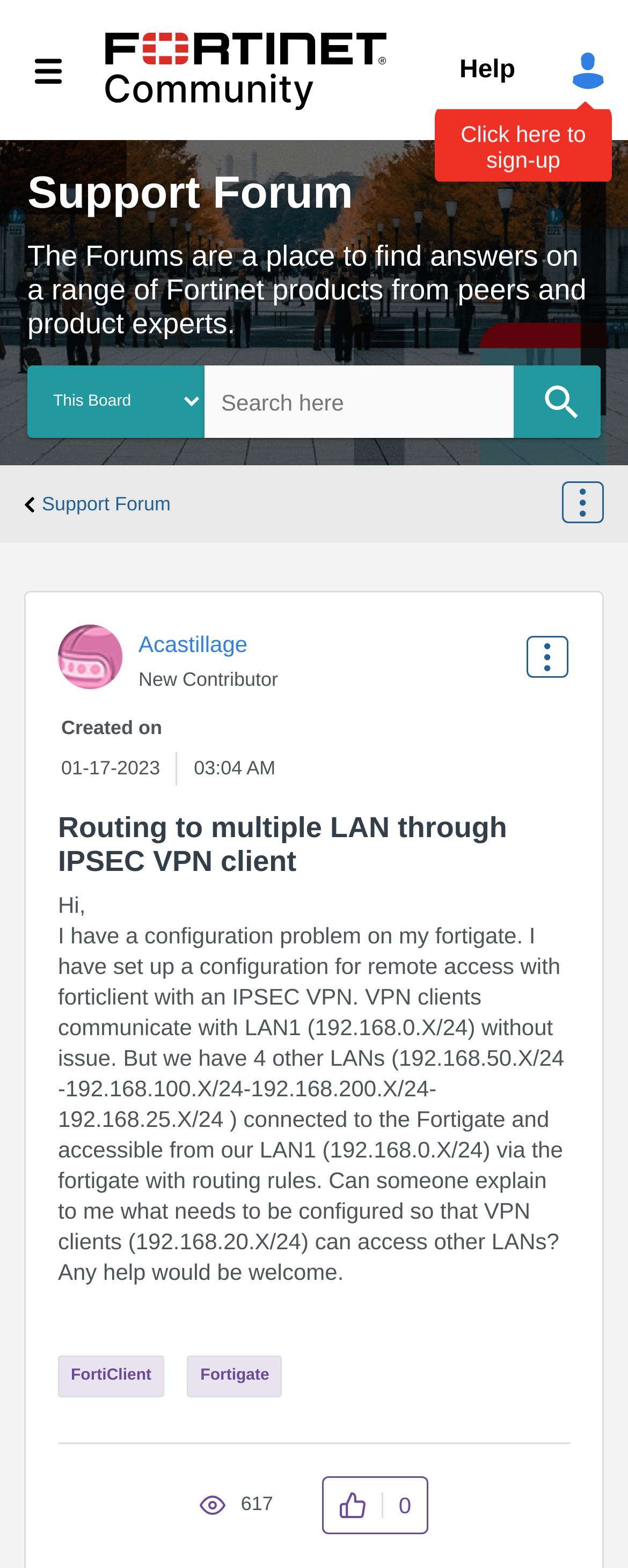Show the bounding box coordinates of the element that should be clicked to complete the task: "Show post options".

[0.826, 0.394, 0.908, 0.433]